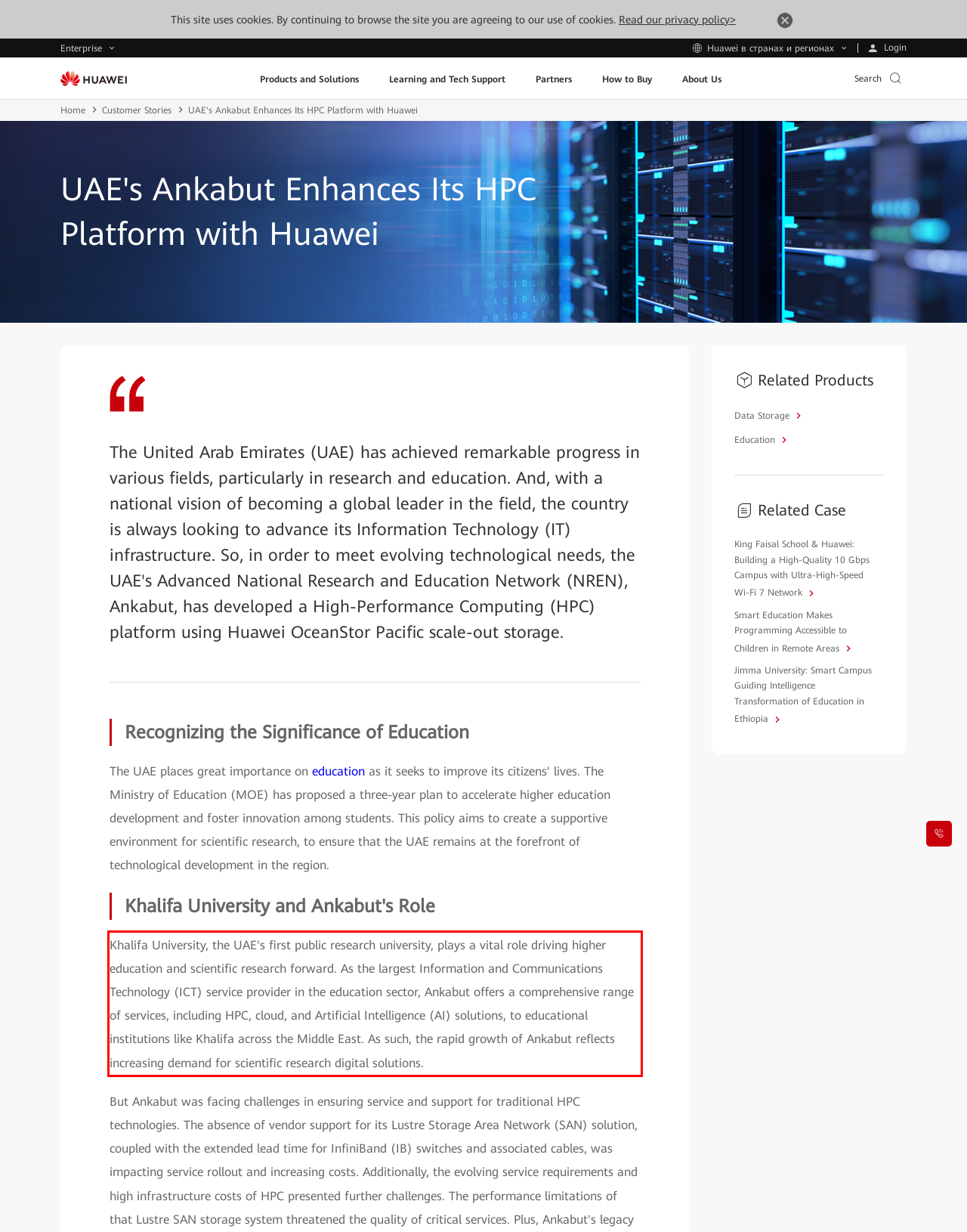Perform OCR on the text inside the red-bordered box in the provided screenshot and output the content.

Khalifa University, the UAE's first public research university, plays a vital role driving higher education and scientific research forward. As the largest Information and Communications Technology (ICT) service provider in the education sector, Ankabut offers a comprehensive range of services, including HPC, cloud, and Artificial Intelligence (AI) solutions, to educational institutions like Khalifa across the Middle East. As such, the rapid growth of Ankabut reflects increasing demand for scientific research digital solutions.